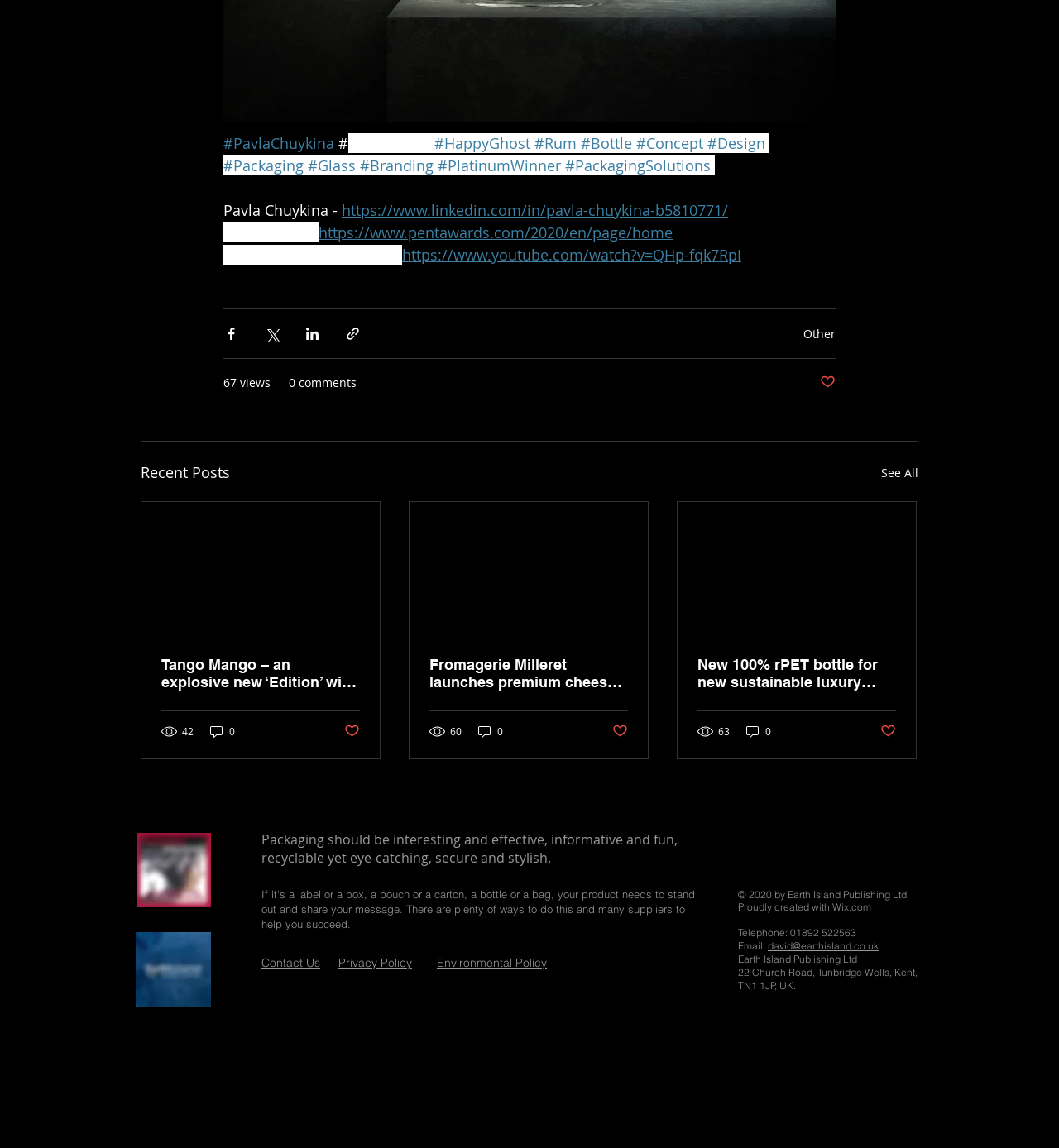Predict the bounding box coordinates of the area that should be clicked to accomplish the following instruction: "Read the 'Recent Posts'". The bounding box coordinates should consist of four float numbers between 0 and 1, i.e., [left, top, right, bottom].

[0.133, 0.401, 0.217, 0.422]